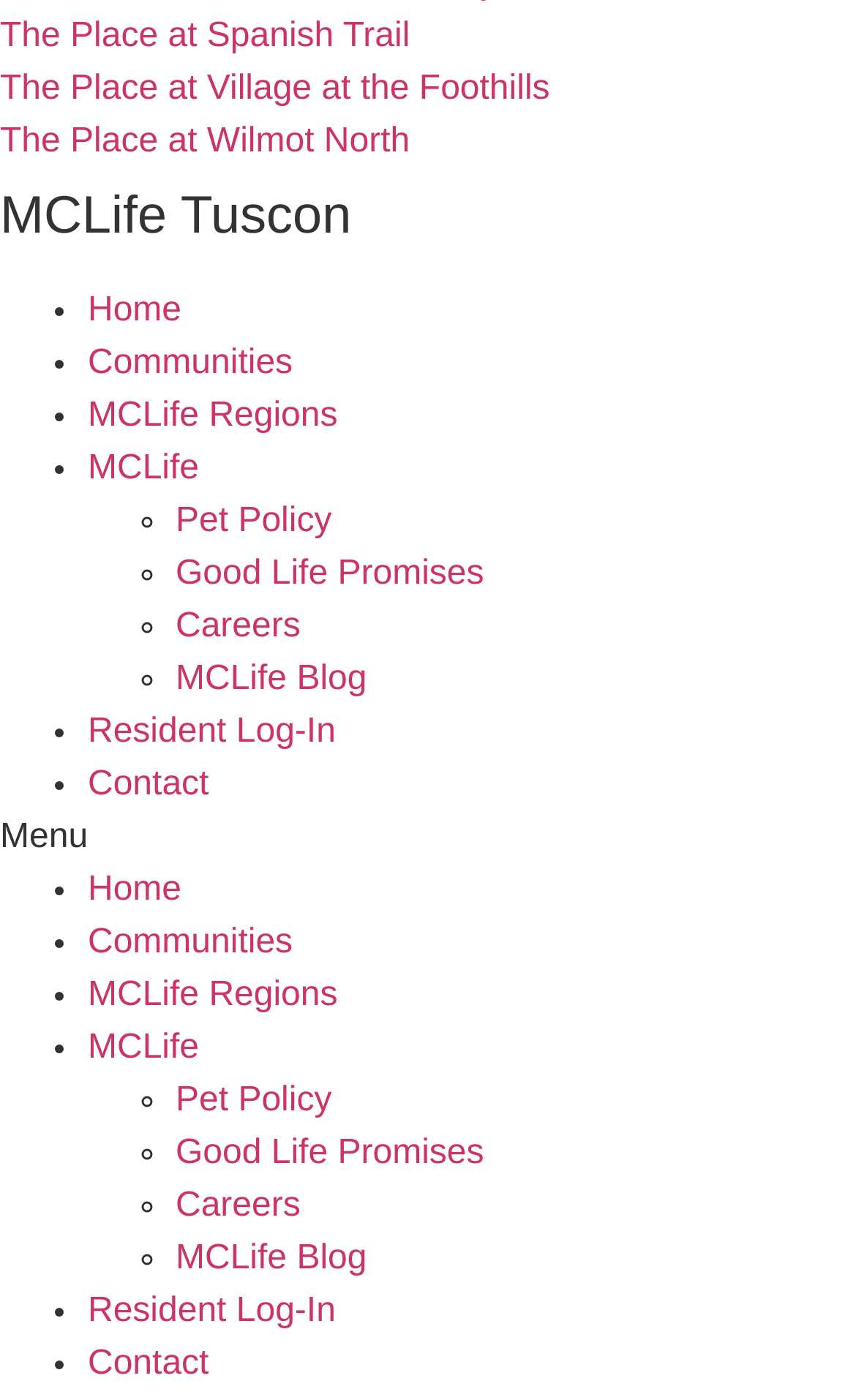Can you find the bounding box coordinates of the area I should click to execute the following instruction: "Toggle the menu"?

[0.0, 0.58, 1.0, 0.617]